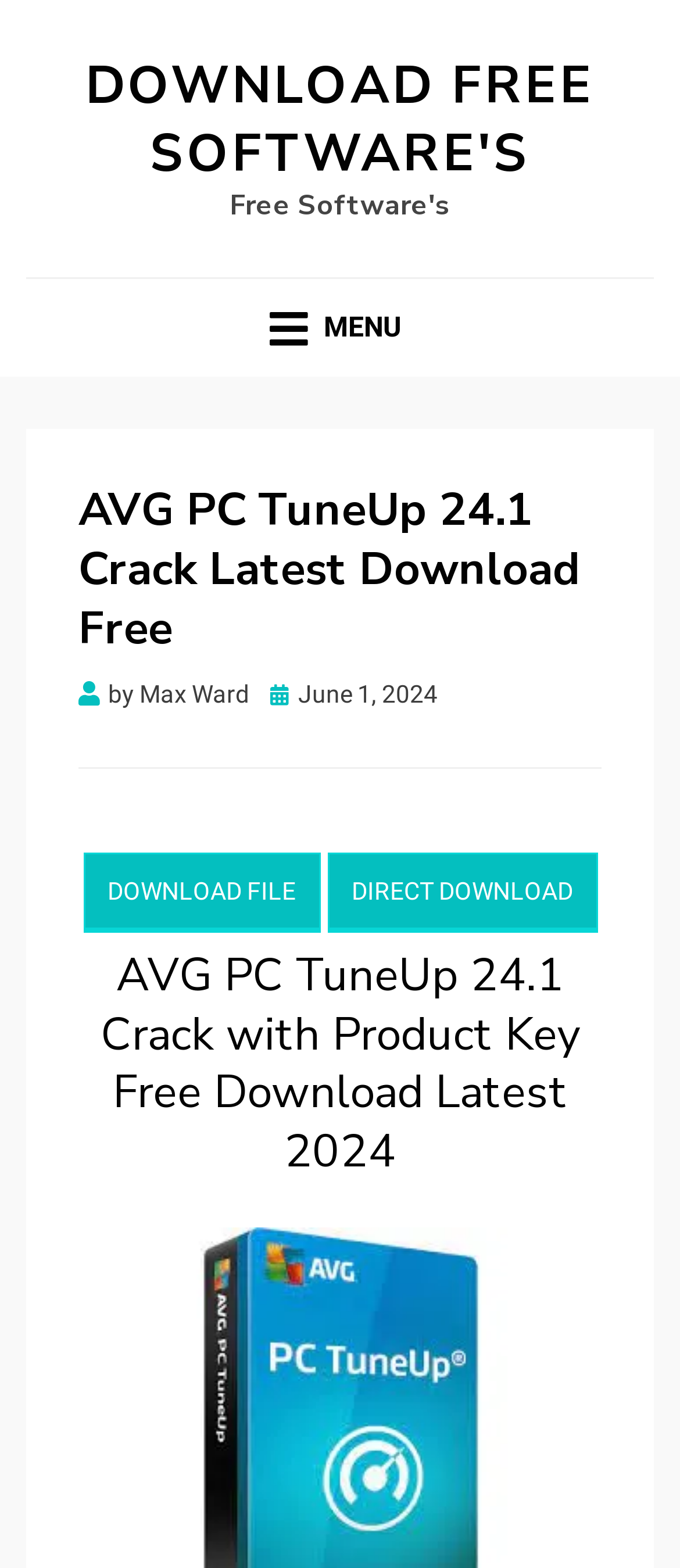Using the description "June 1, 2024June 1, 2024", predict the bounding box of the relevant HTML element.

[0.397, 0.434, 0.644, 0.452]